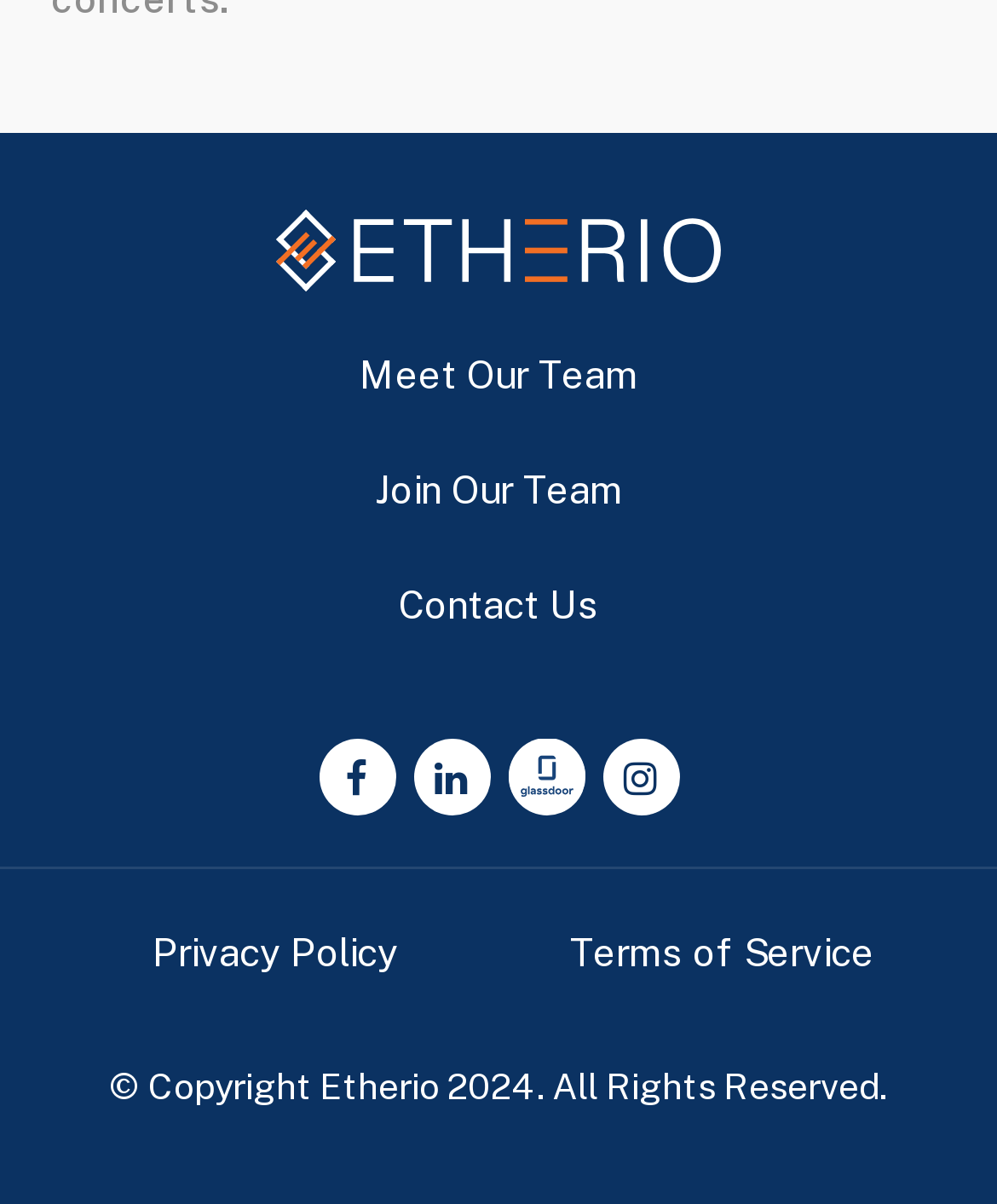What is the company name? Based on the screenshot, please respond with a single word or phrase.

Etherio